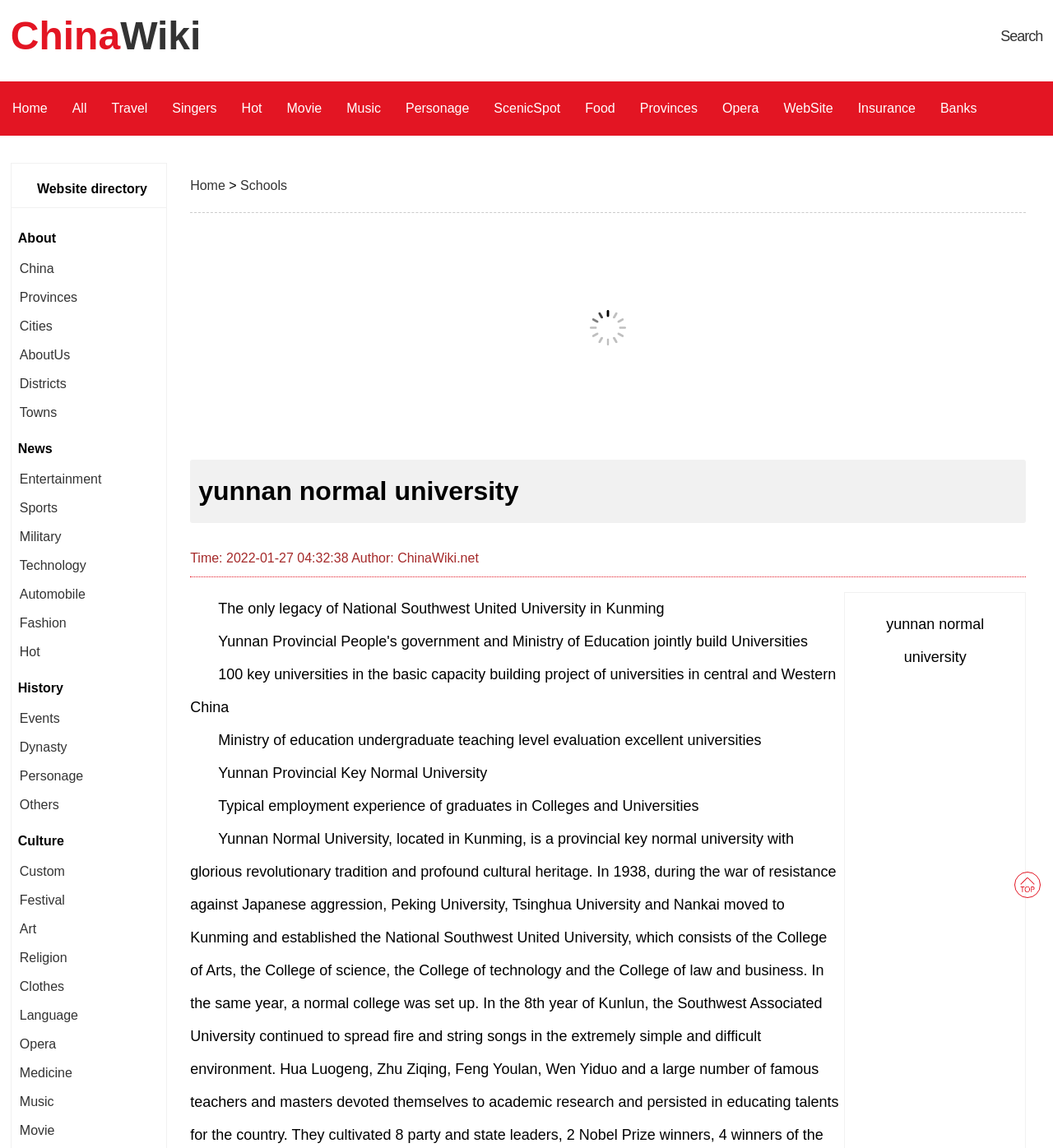Provide a short answer to the following question with just one word or phrase: What is the author of the article?

ChinaWiki.net